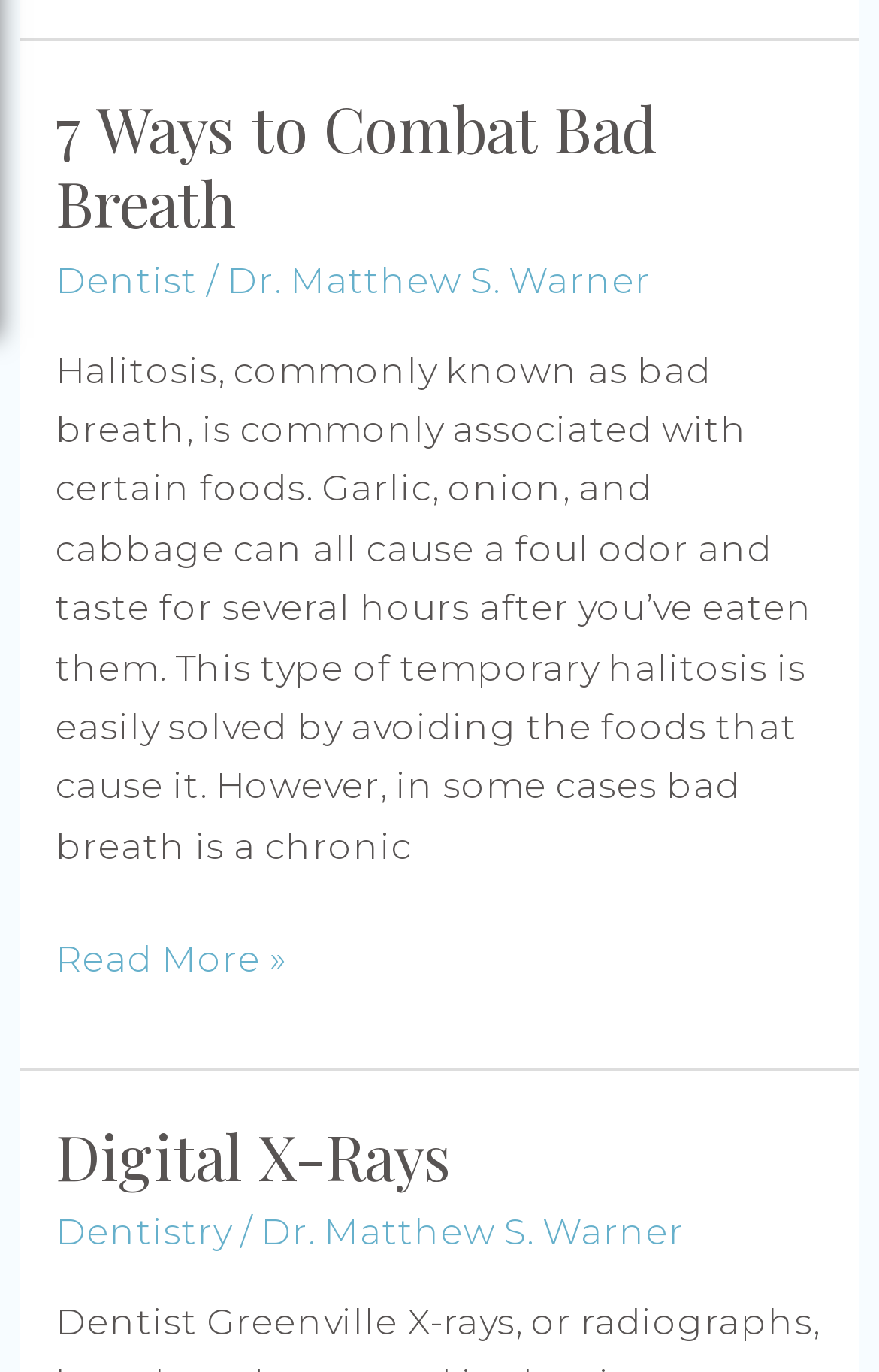Respond to the following question with a brief word or phrase:
What foods can cause bad breath?

Garlic, onion, and cabbage